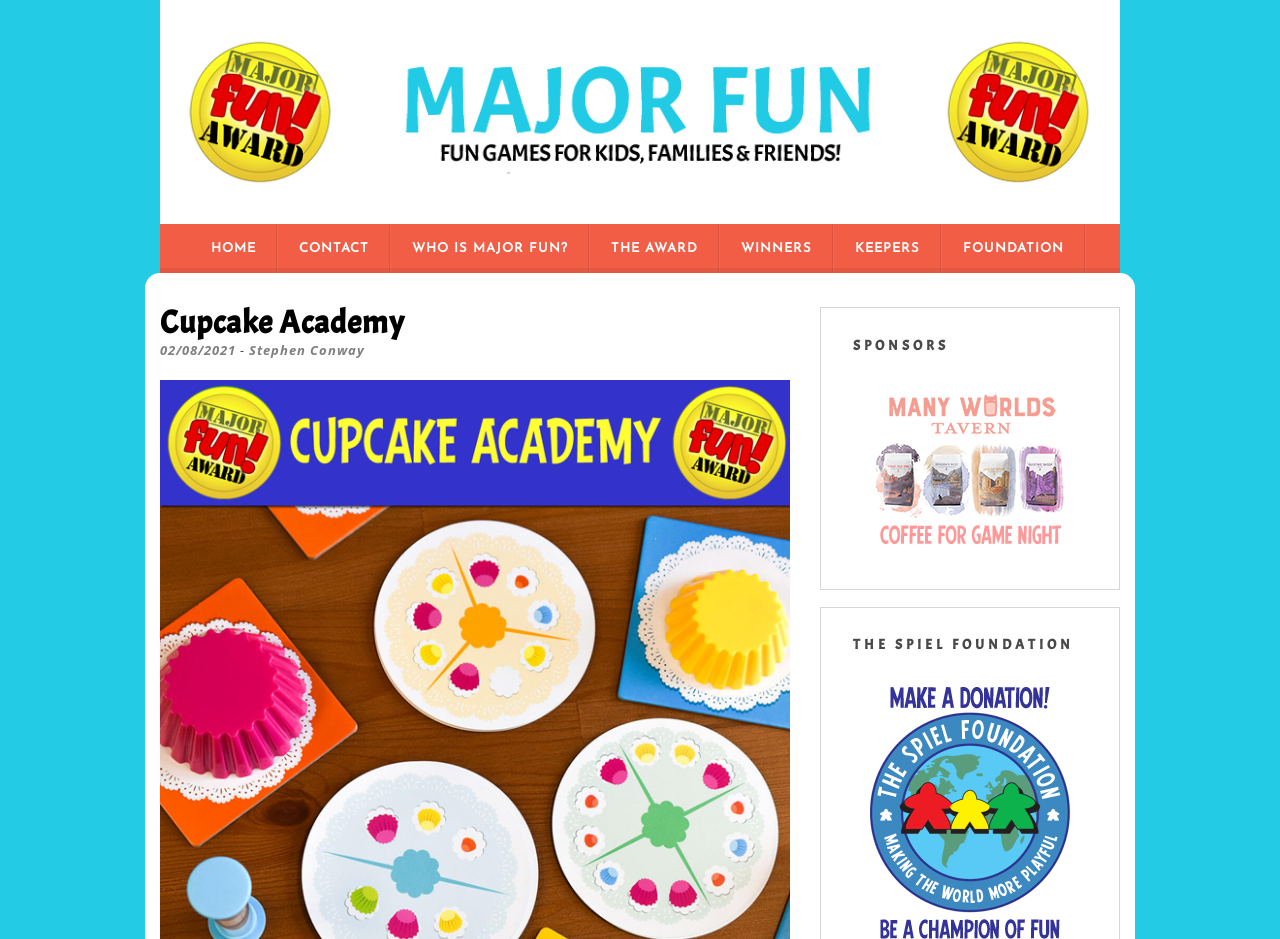Determine the bounding box coordinates for the region that must be clicked to execute the following instruction: "learn about who is major fun".

[0.321, 0.24, 0.443, 0.291]